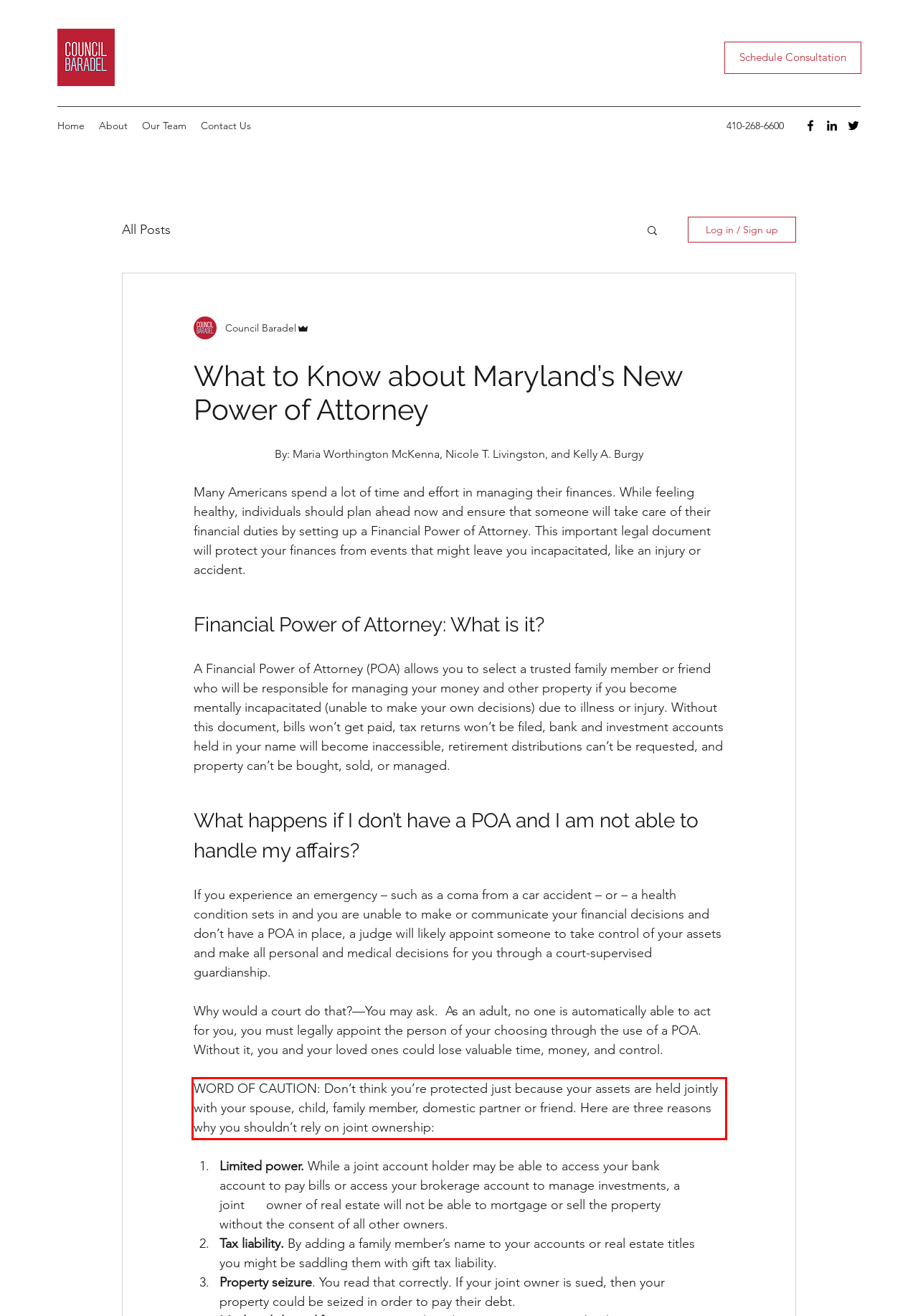Within the provided webpage screenshot, find the red rectangle bounding box and perform OCR to obtain the text content.

WORD OF CAUTION: Don’t think you’re protected just because your assets are held jointly with your spouse, child, family member, domestic partner or friend. Here are three reasons why you shouldn’t rely on joint ownership: